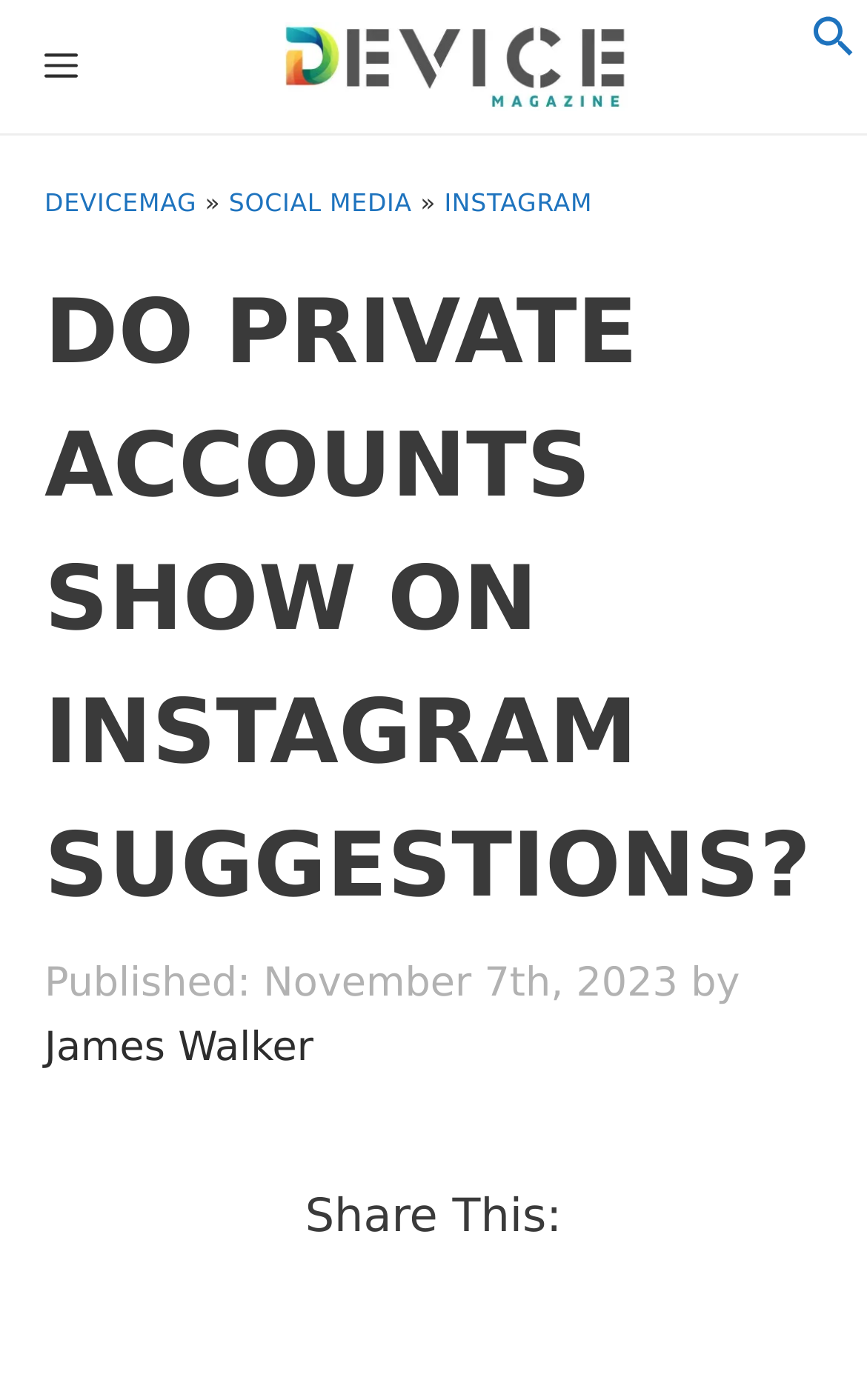Determine the bounding box coordinates for the clickable element required to fulfill the instruction: "read the latest recipe Butter Lettuce Salad with Radishes, Carrots and Mint". Provide the coordinates as four float numbers between 0 and 1, i.e., [left, top, right, bottom].

None